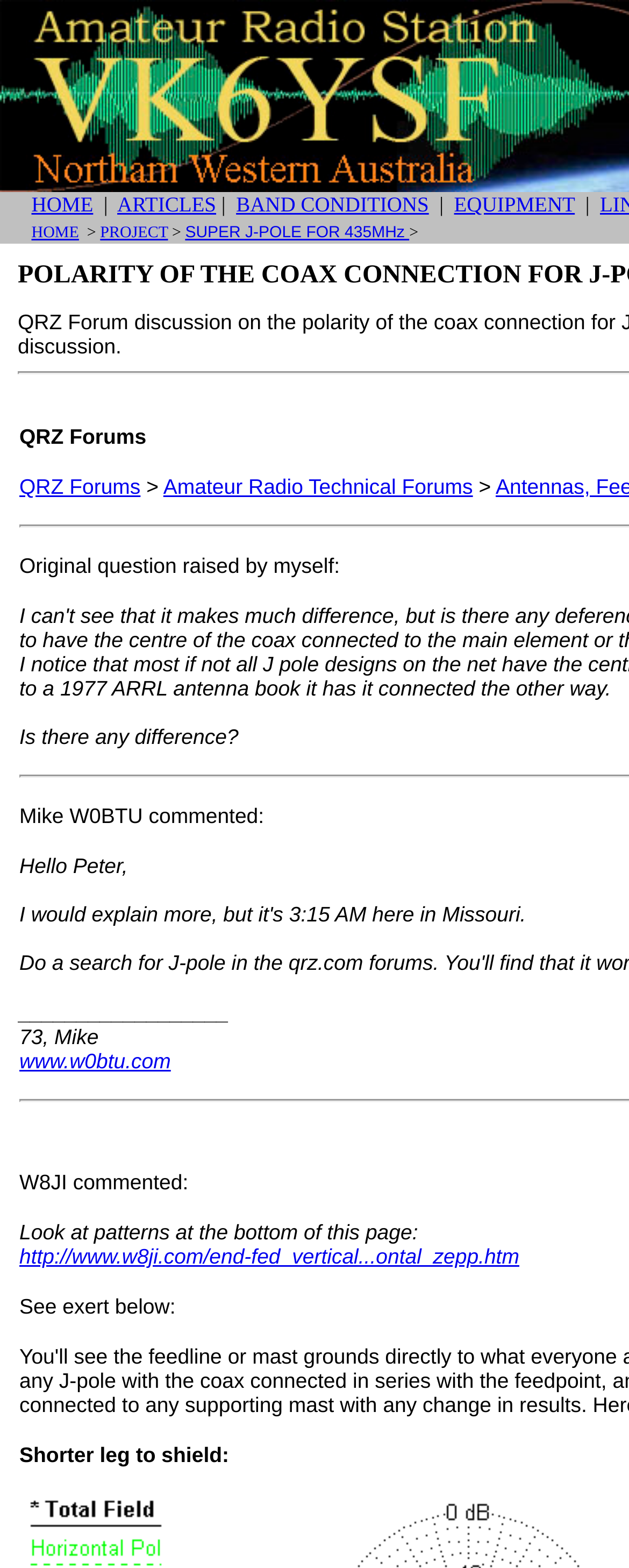Please answer the following query using a single word or phrase: 
Who commented on the original question?

Mike W0BTU and W8JI